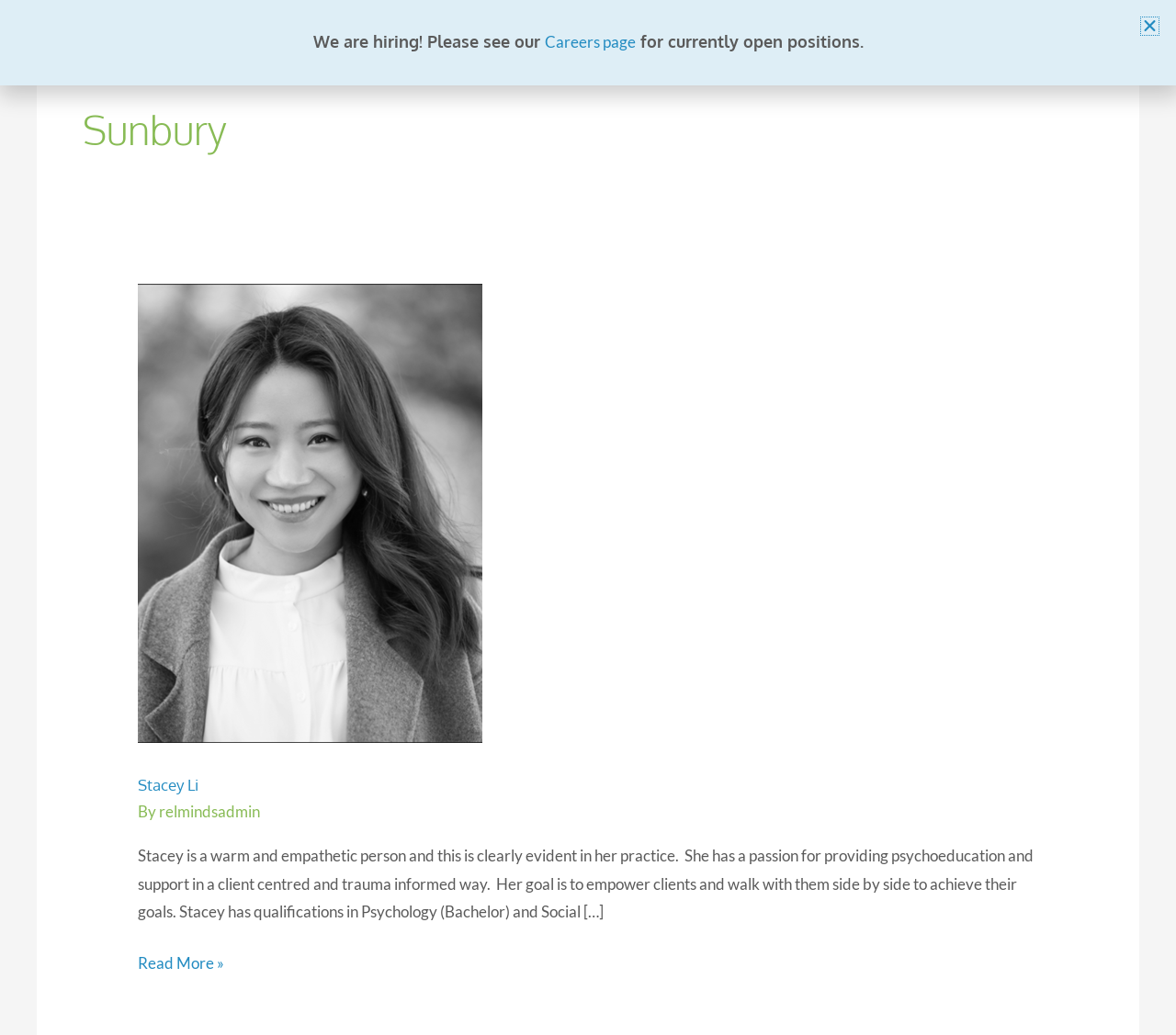Articulate a detailed summary of the webpage's content and design.

The webpage is titled "Sunbury Archives - Relational Minds" and features a logo of Relational Minds at the top left corner. Below the logo, there is a navigation menu with six links: "About Us", "Services", "Resources", "Blog", "Patient Portal", and "Contact Us", which are aligned horizontally across the top of the page.

The main content of the page is divided into two sections. On the left side, there is a heading "Sunbury" followed by a profile section dedicated to Stacey Li. This section includes a link to Stacey Li's profile, a heading with her name, and a brief description of her practice and qualifications. There is also an image of Stacey Li and a "Read More" link at the bottom of the section.

On the right side of the page, there is a heading that announces job openings, with a link to the "Careers page" for more information. At the top right corner, there is a "Close" button.

Overall, the webpage appears to be a professional services website, with a focus on showcasing the profile of Stacey Li and providing navigation to other sections of the website.